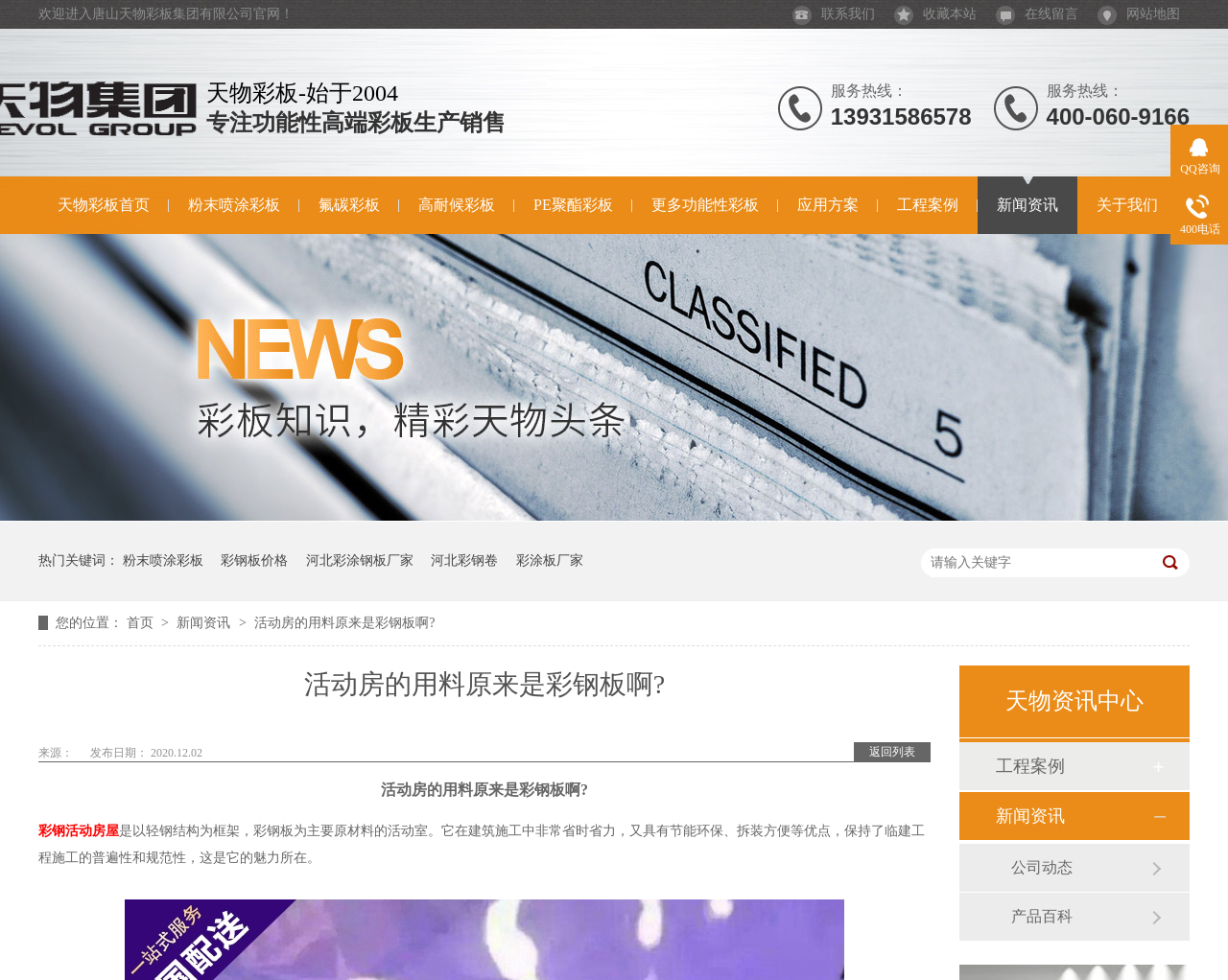Construct a comprehensive description capturing every detail on the webpage.

This webpage is about a company that specializes in producing color steel plates and related products. At the top of the page, there are four links: "联系我们" (Contact Us), "收藏本站" (Bookmark This Site), "在线留言" (Online Message), and "网站地图" (Site Map), each accompanied by a small image. Below these links, there is a welcome message and a heading that reads "彩板厂家_彩涂板价格_彩涂卷厂家_彩涂板价格_天物集团" (Color Steel Plate Manufacturer_Color Coated Plate Price_Color Coated Coil Manufacturer_Color Coated Plate Price_Tianwu Group).

On the left side of the page, there is a menu with links to different sections of the website, including the homepage, product information, application solutions, engineering cases, news, and about us. Below the menu, there is a search box with a button and a list of hot keywords.

The main content of the page is an article titled "活动房的用料原来是彩钢板啊?" (The Material of the Activity Room is Originally Color Steel Plate?). The article describes the characteristics and advantages of color steel plates in building construction. There are also links to related articles and a section that displays the source and publication date of the article.

On the right side of the page, there are several sections, including a heading that reads "天物资讯中心" (Tianwu Information Center), a section for engineering cases, and a section for news. Each section has links to related pages. At the bottom of the page, there is a section with links to company news, product information, and other related topics.